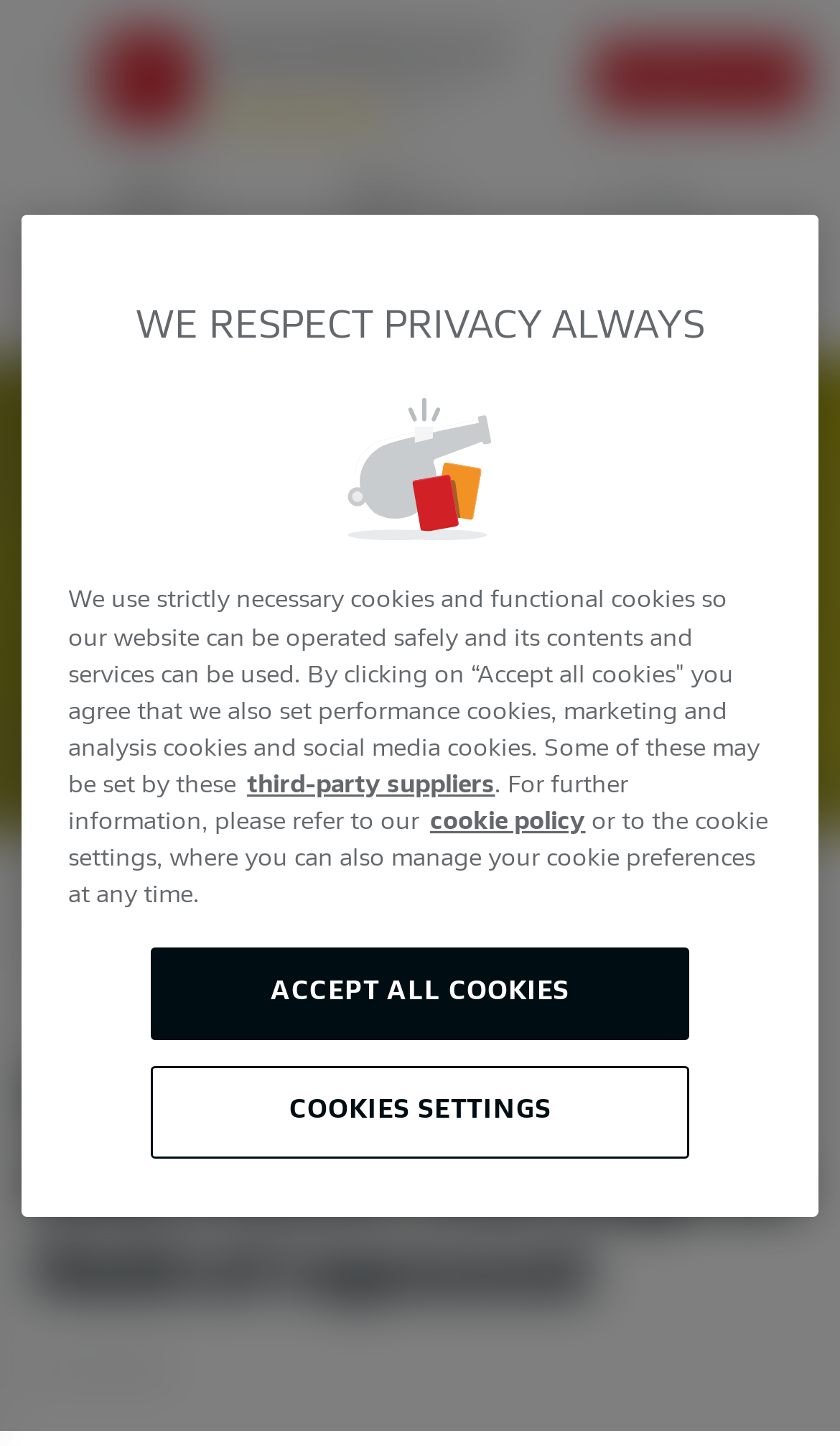Using the element description: "Accept All Cookies", determine the bounding box coordinates. The coordinates should be in the format [left, top, right, bottom], with values between 0 and 1.

[0.179, 0.655, 0.821, 0.719]